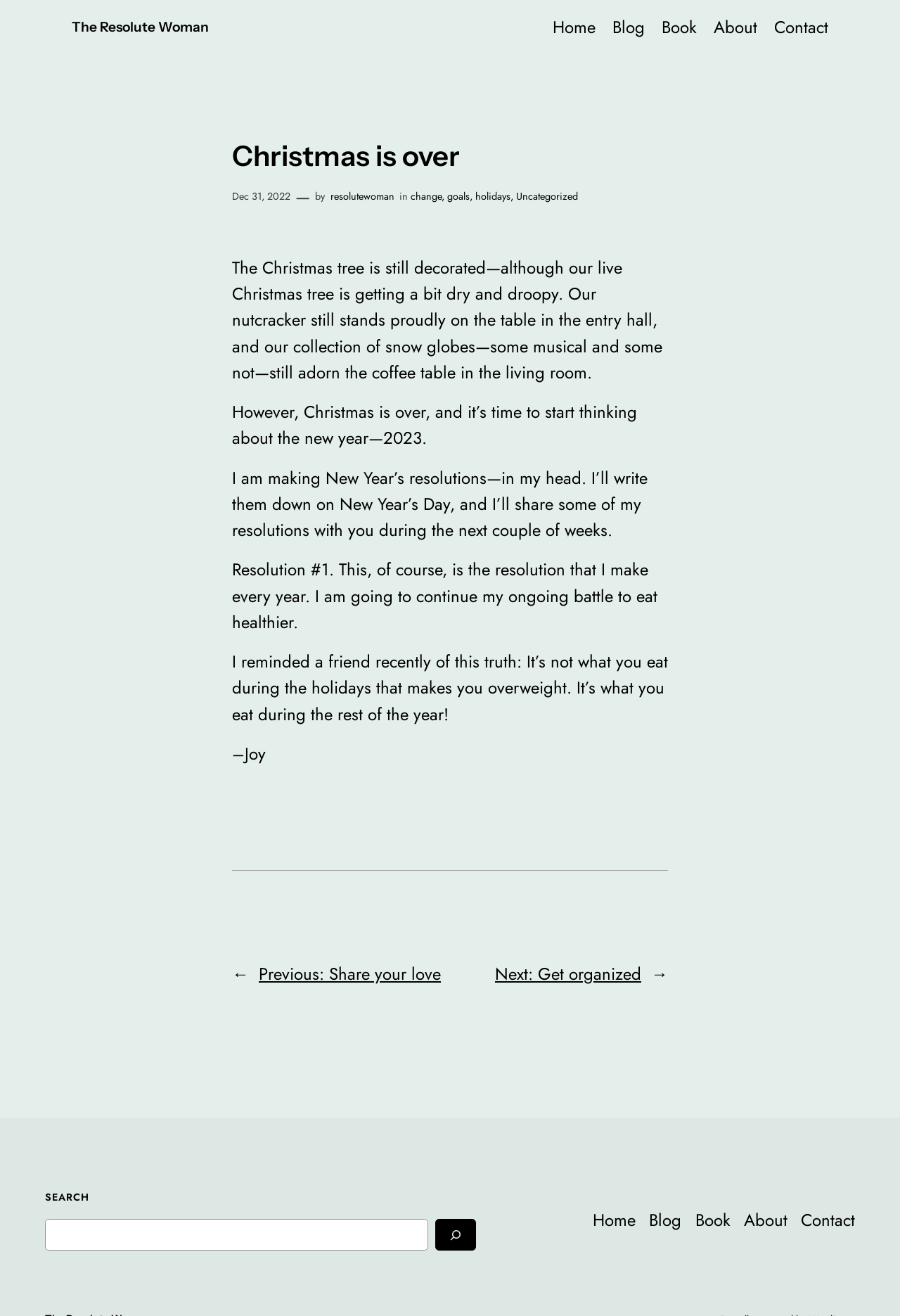What is the purpose of the snow globes?
Based on the screenshot, answer the question with a single word or phrase.

Decoration